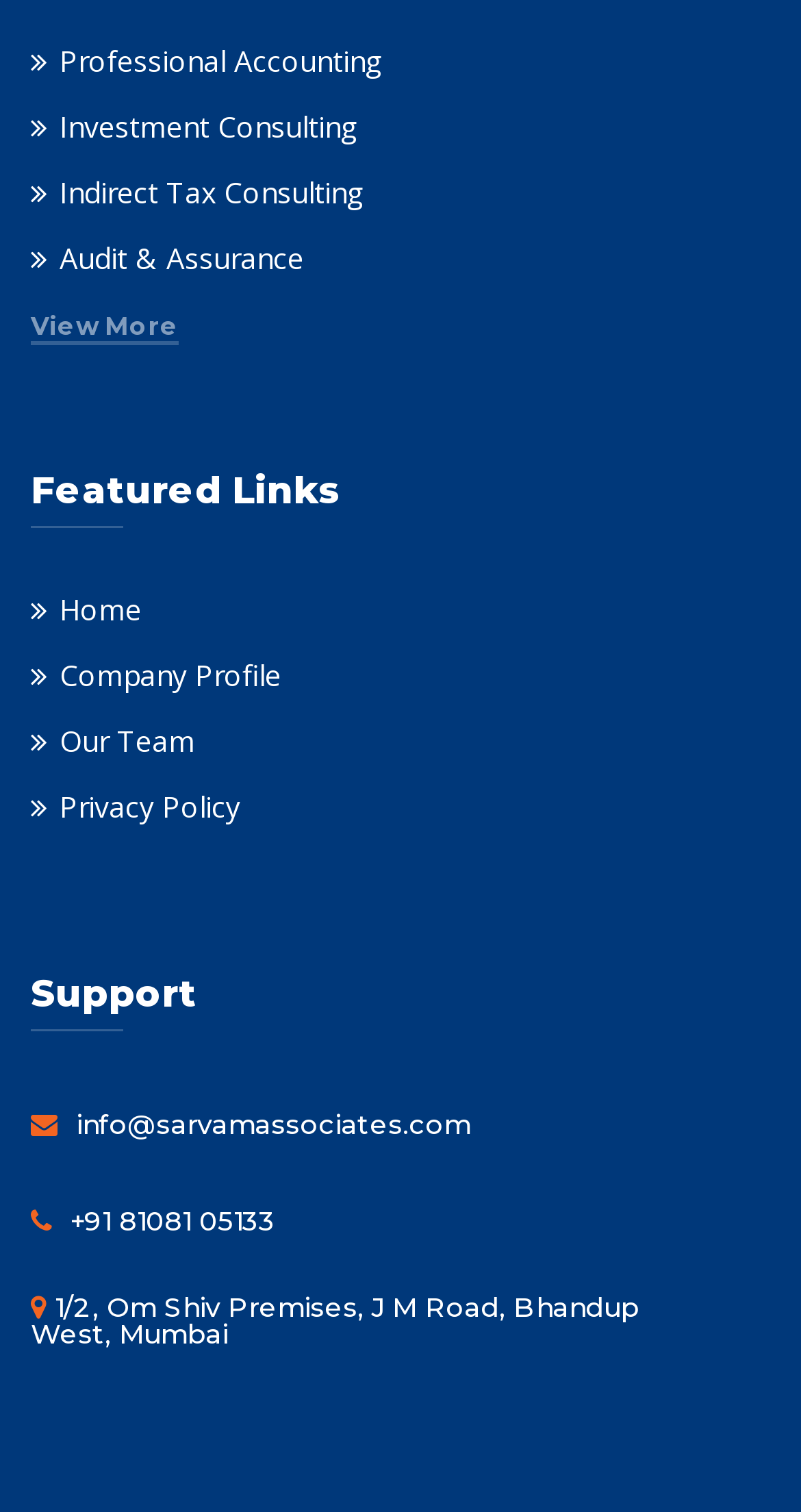Please find the bounding box coordinates of the clickable region needed to complete the following instruction: "View Professional Accounting". The bounding box coordinates must consist of four float numbers between 0 and 1, i.e., [left, top, right, bottom].

[0.038, 0.028, 0.477, 0.054]